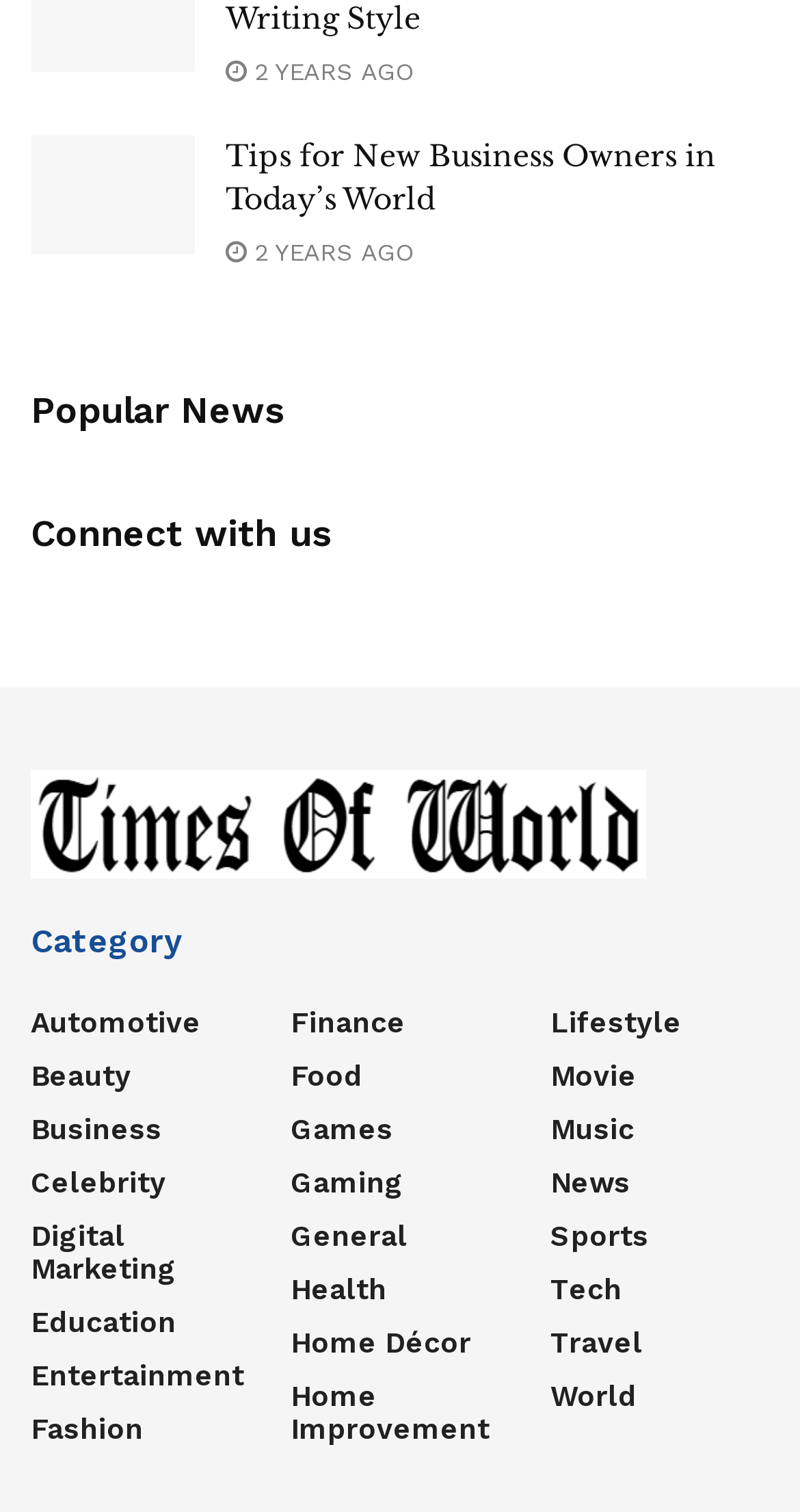How many links are available under the 'Connect with us' section?
Ensure your answer is thorough and detailed.

There is only one link available under the 'Connect with us' section, which is labeled as 'Connect with us'.